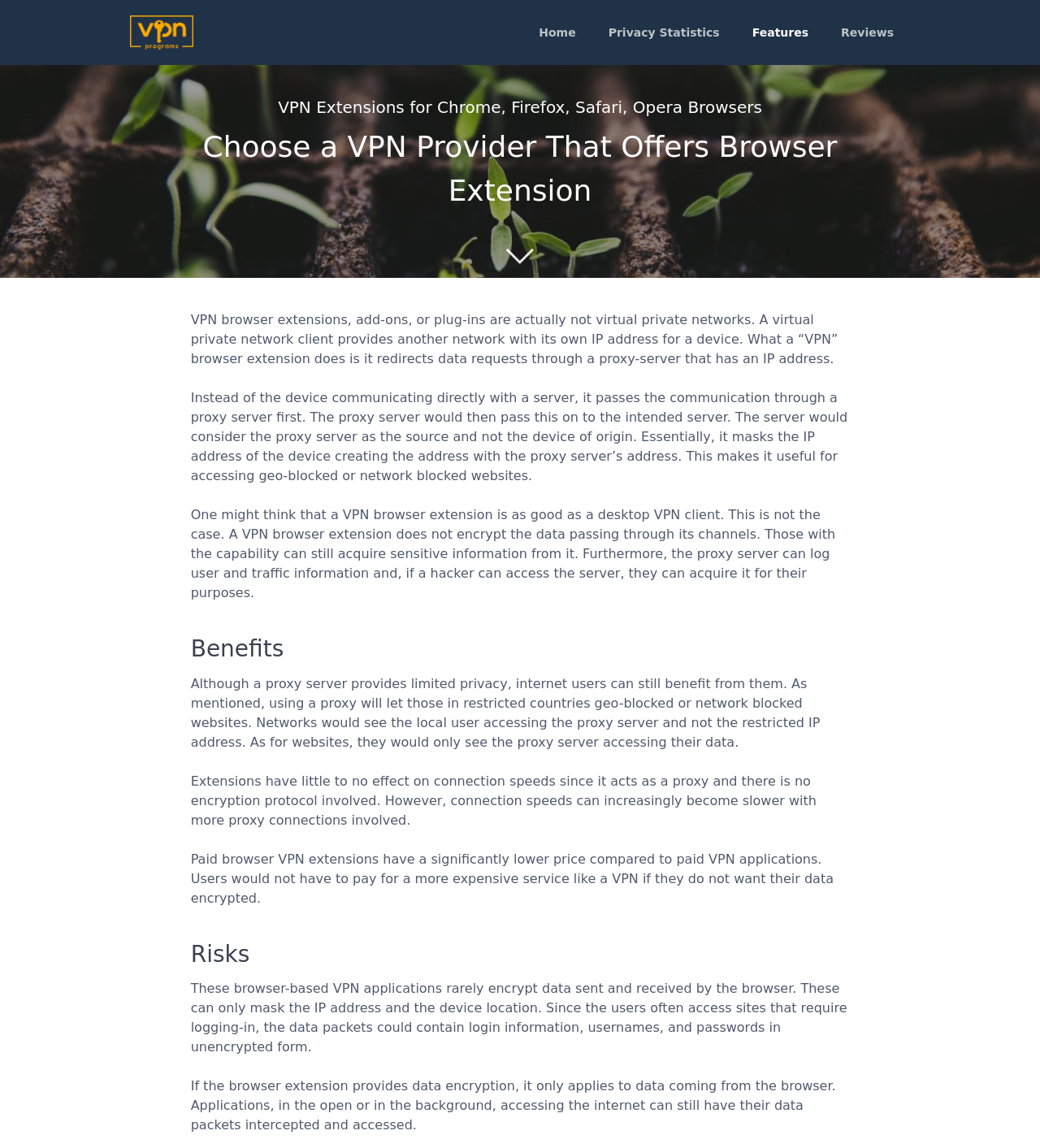What is the main topic of this webpage?
Please answer using one word or phrase, based on the screenshot.

VPN browser extensions